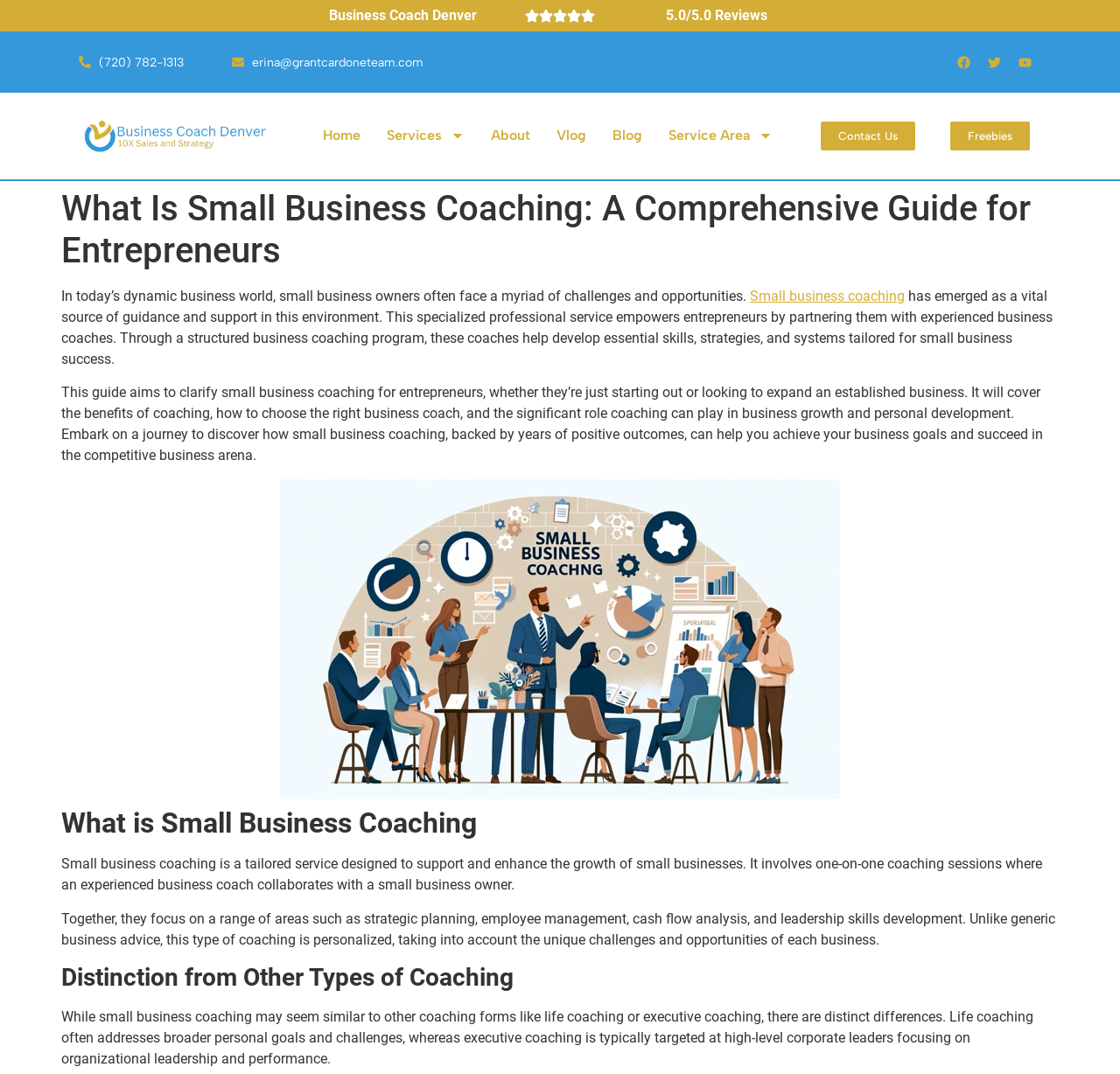What is the difference between small business coaching and executive coaching?
Using the information from the image, give a concise answer in one word or a short phrase.

Executive coaching is for high-level corporate leaders